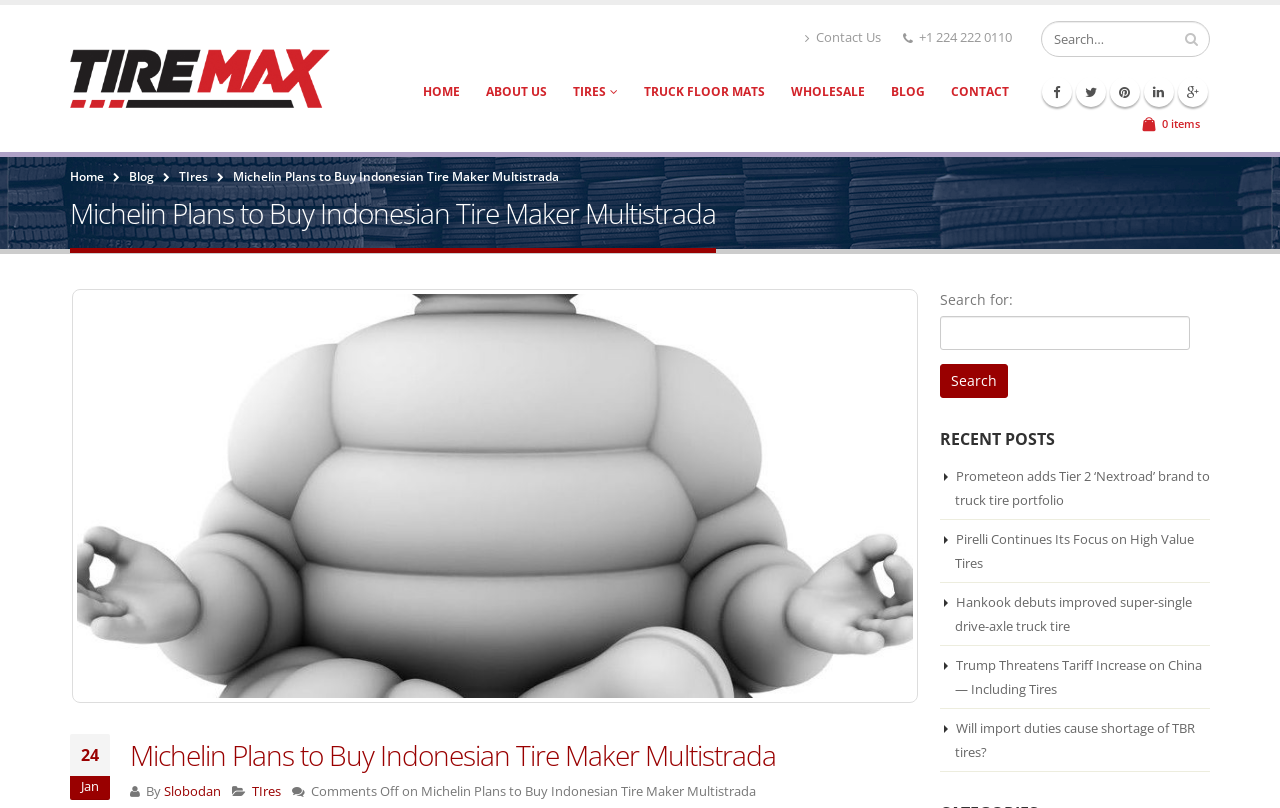What is the search bar placeholder text?
Provide an in-depth and detailed explanation in response to the question.

I found the search bar placeholder text by looking at the top right section of the webpage, where I saw a textbox element with the placeholder text 'Search for:'.